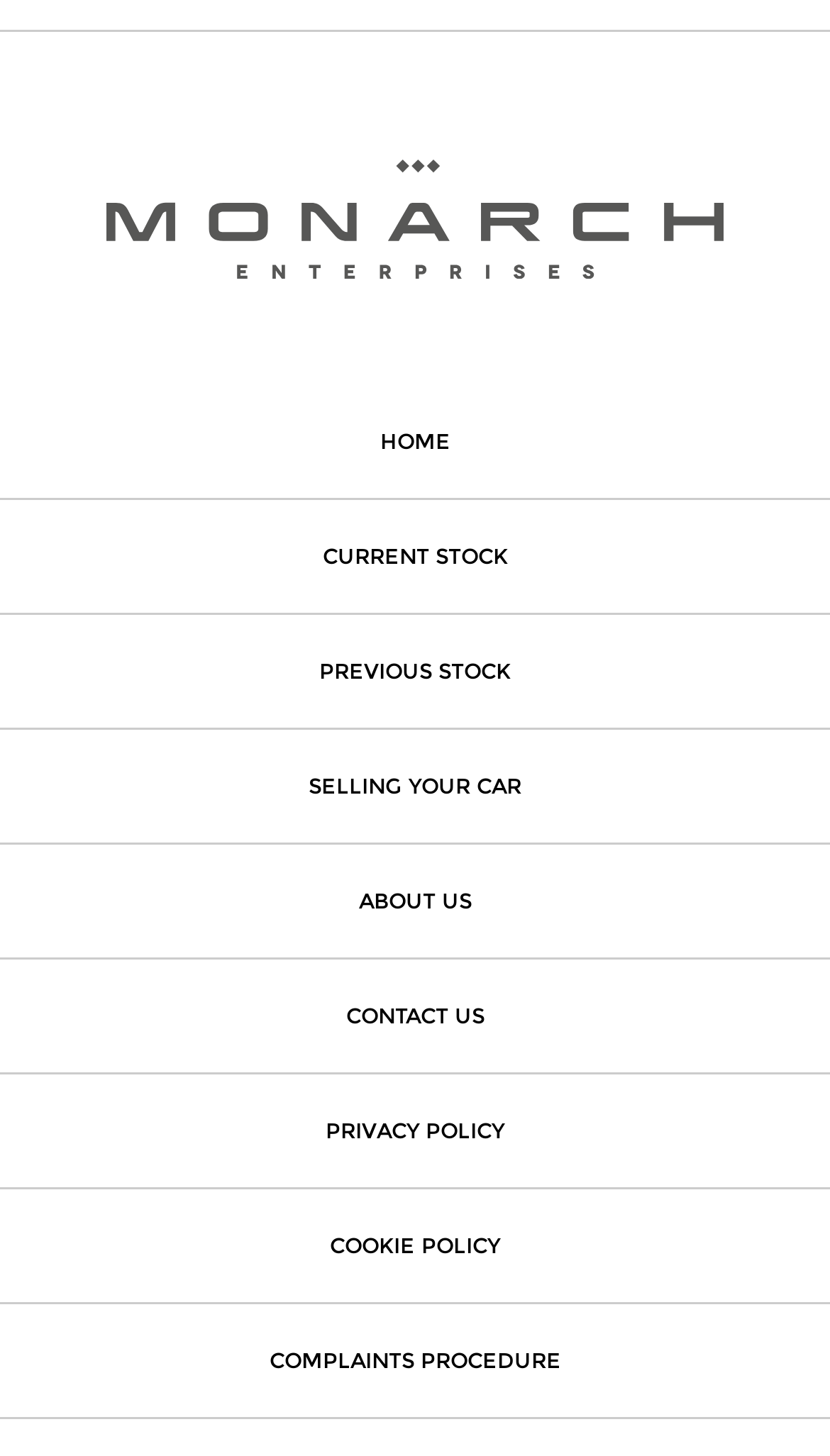What is the logo of the company? Using the information from the screenshot, answer with a single word or phrase.

Monarch Enterprises Luxury Vehicles